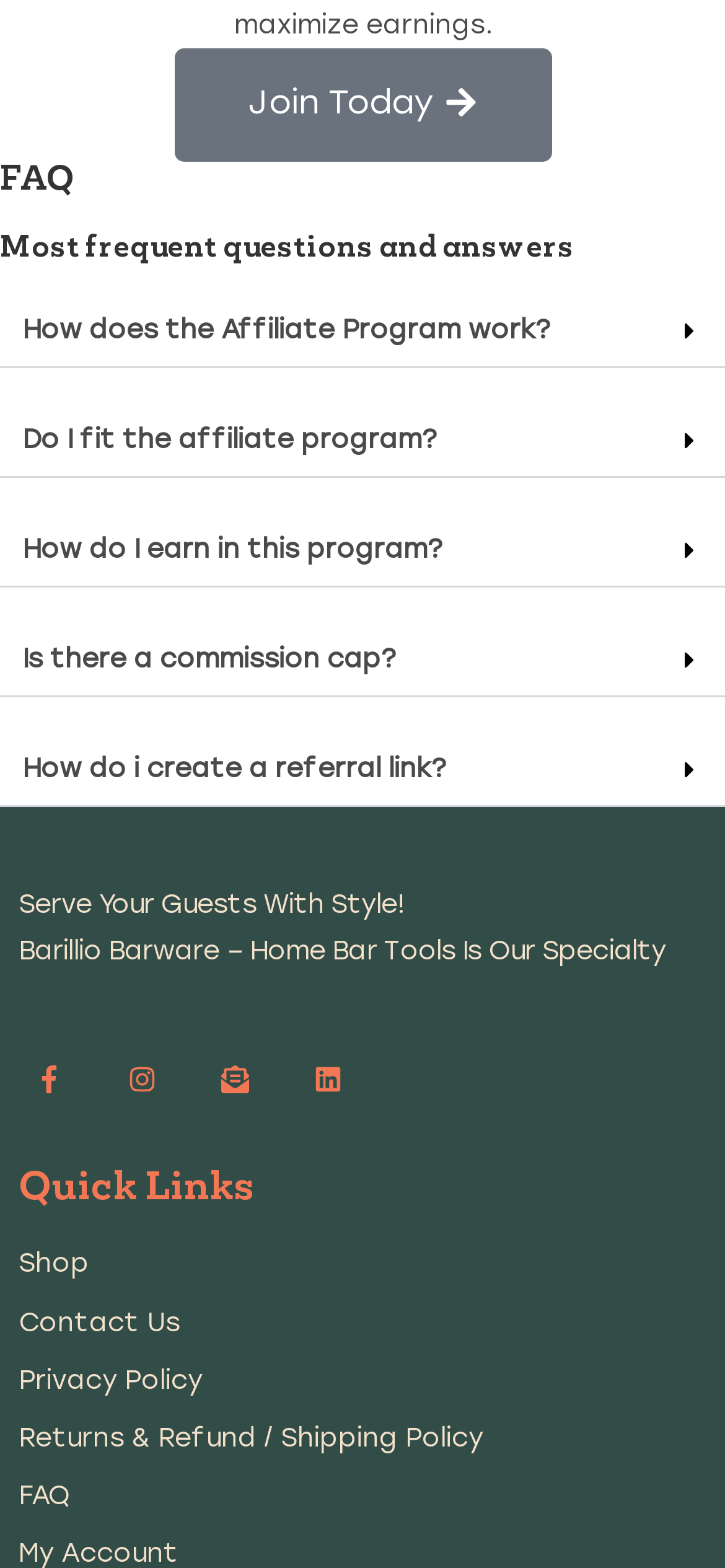Refer to the element description Is there a commission cap? and identify the corresponding bounding box in the screenshot. Format the coordinates as (top-left x, top-left y, bottom-right x, bottom-right y) with values in the range of 0 to 1.

[0.031, 0.41, 0.546, 0.43]